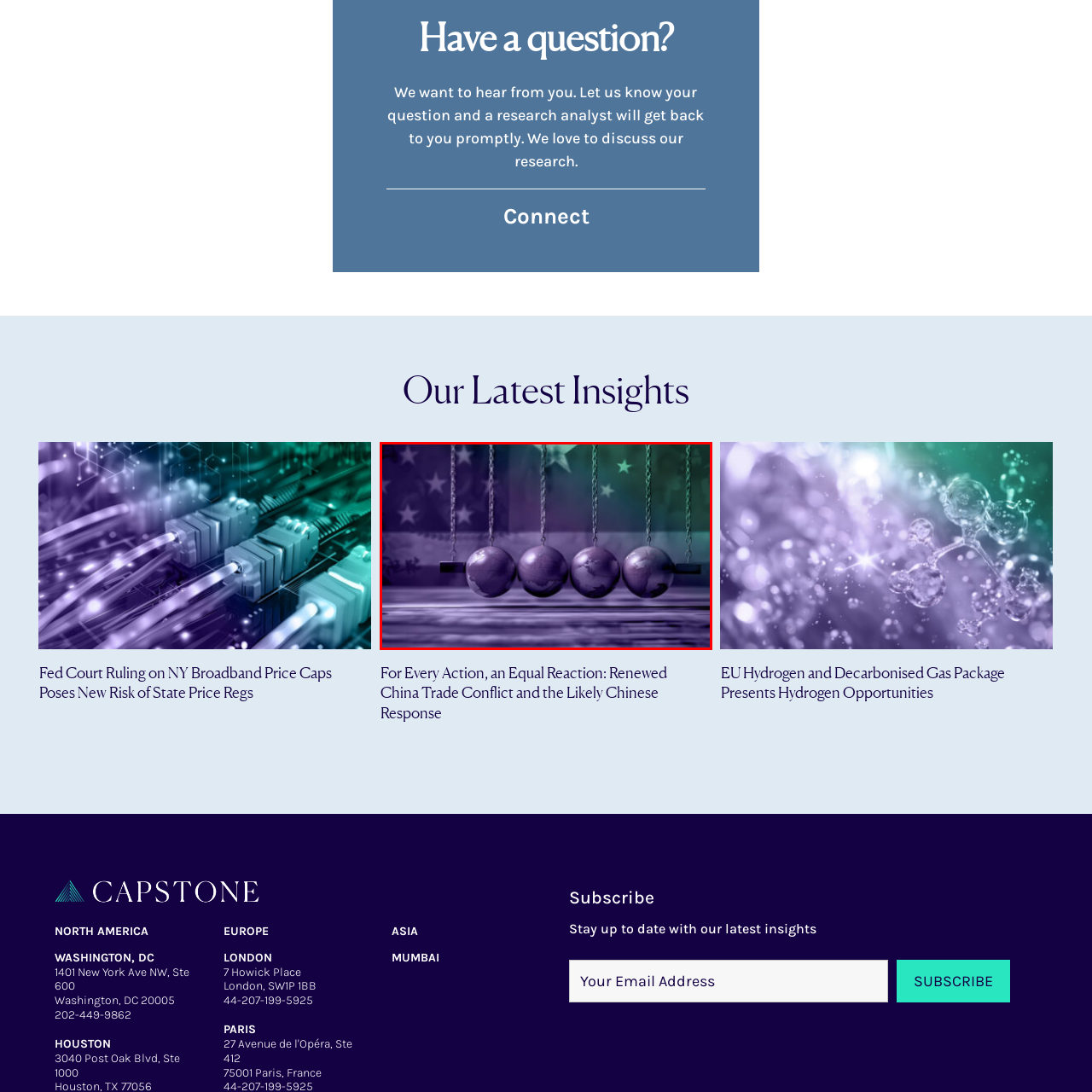What is the shape of the objects suspended in the image?
Look closely at the image marked with a red bounding box and answer the question with as much detail as possible, drawing from the image.

The image showcases a series of pendulum-like spheres, each representing a globe, suspended in a dynamic balance against a backdrop that hints at the flags of both nations through an abstract, colorful blur.